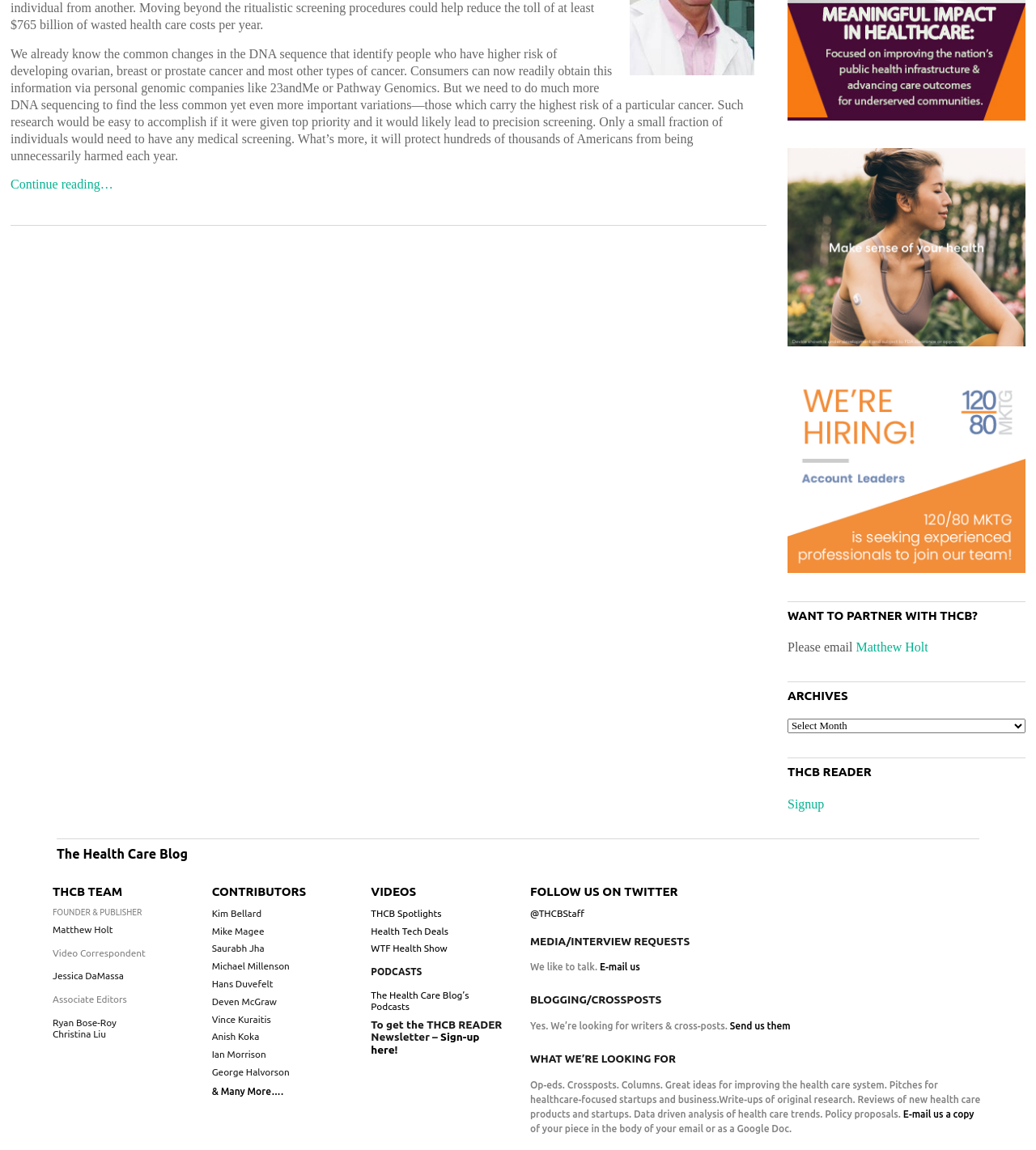Using the provided element description "Sign-up here", determine the bounding box coordinates of the UI element.

[0.358, 0.896, 0.463, 0.918]